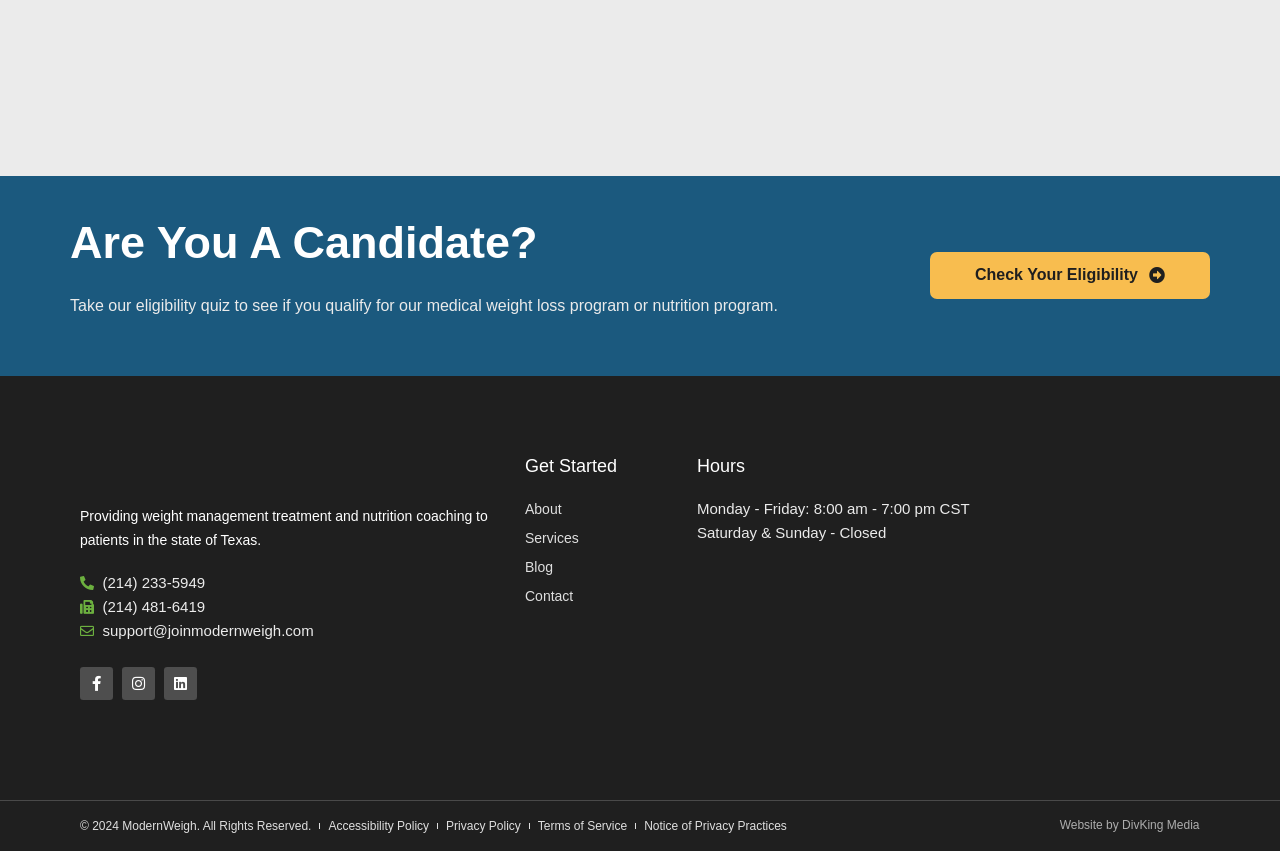Predict the bounding box for the UI component with the following description: "Privacy Policy".

[0.349, 0.957, 0.407, 0.985]